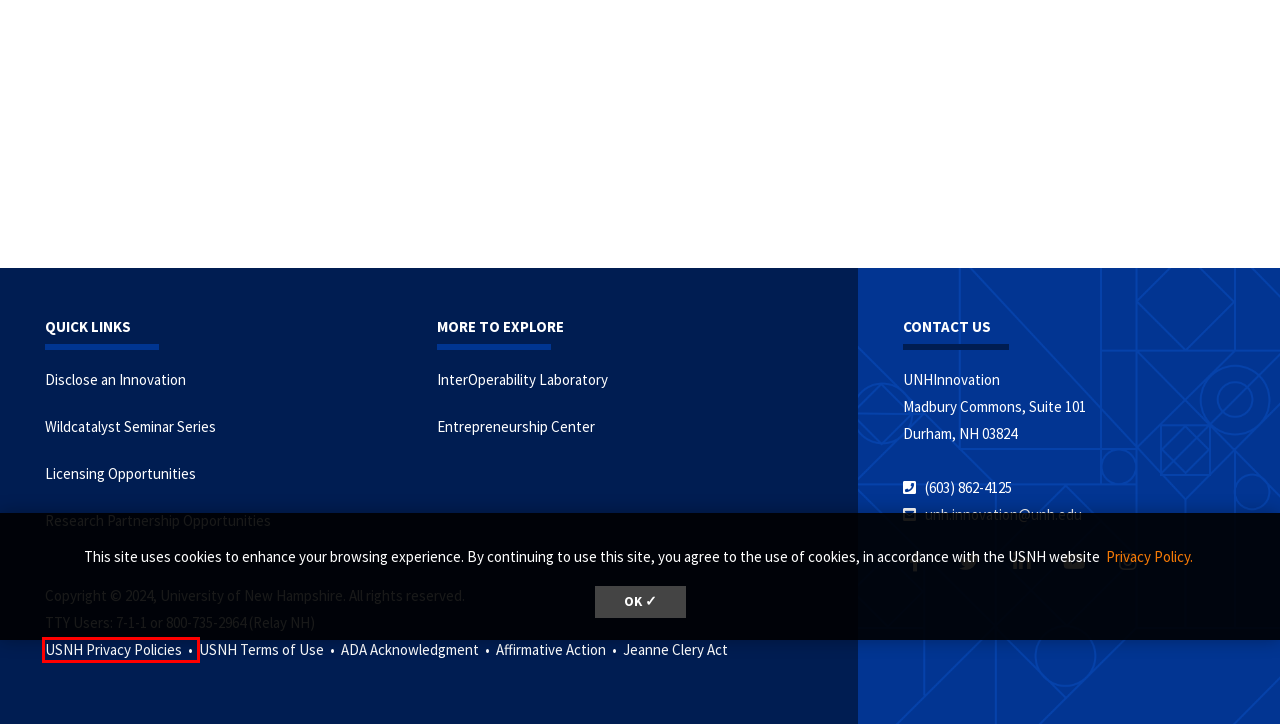You are provided with a screenshot of a webpage containing a red rectangle bounding box. Identify the webpage description that best matches the new webpage after the element in the bounding box is clicked. Here are the potential descriptions:
A. Americans with Disabilities Act | University of New Hampshire
B. University of New Hampshire | University of New Hampshire
C. UNHInnovation | University of New Hampshire
D. E. Privacy Policy | University System of New Hampshire
E. UNH Affirmative Action and Equity Statement | Civil Rights & Equity Office
F. USY - Administrative Board | University System of New Hampshire
G. Terms of Use | University System of New Hampshire
H. Department Statistics | Police Department

F